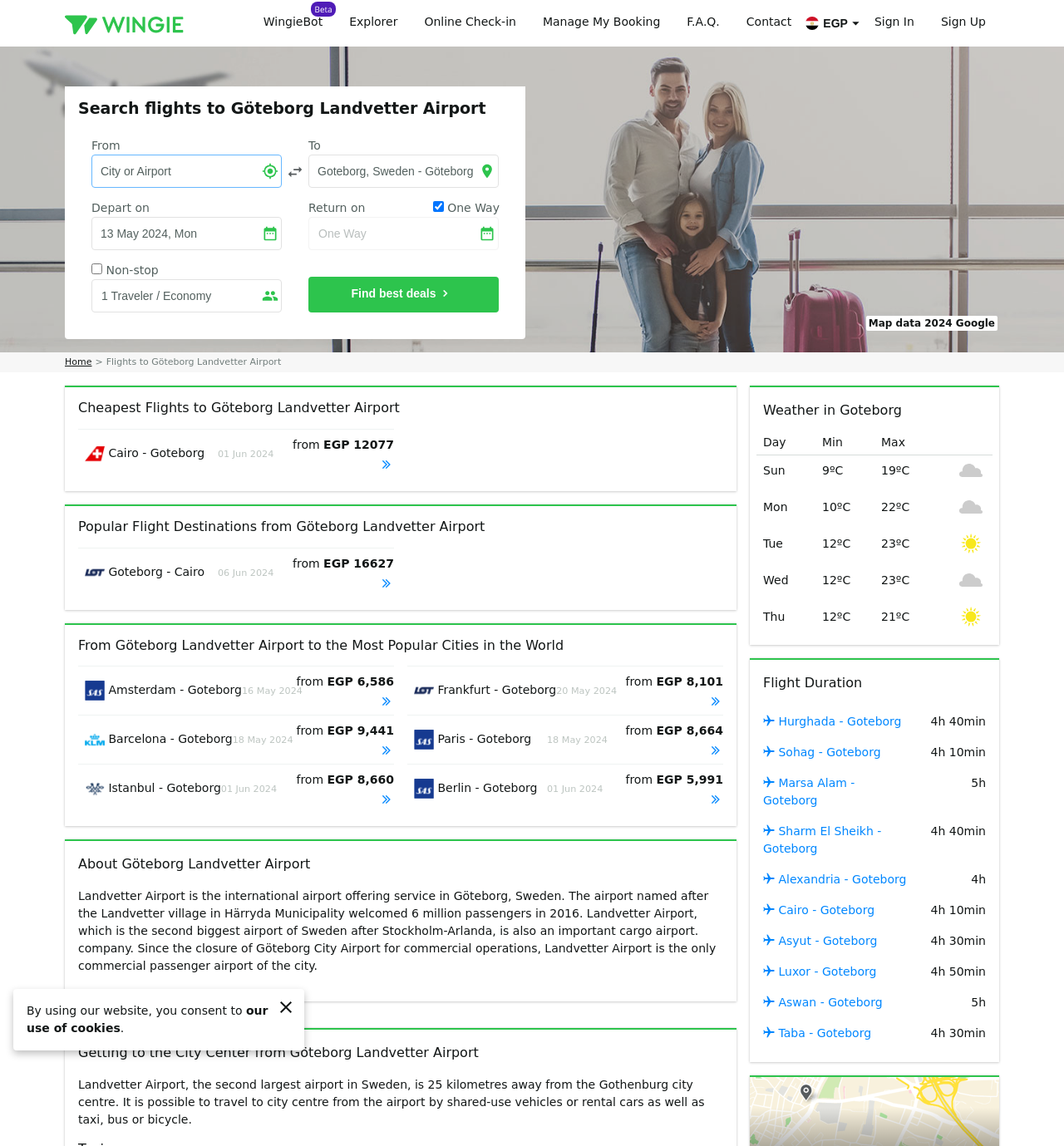Locate the bounding box coordinates of the clickable region necessary to complete the following instruction: "Find best deals". Provide the coordinates in the format of four float numbers between 0 and 1, i.e., [left, top, right, bottom].

[0.29, 0.241, 0.469, 0.273]